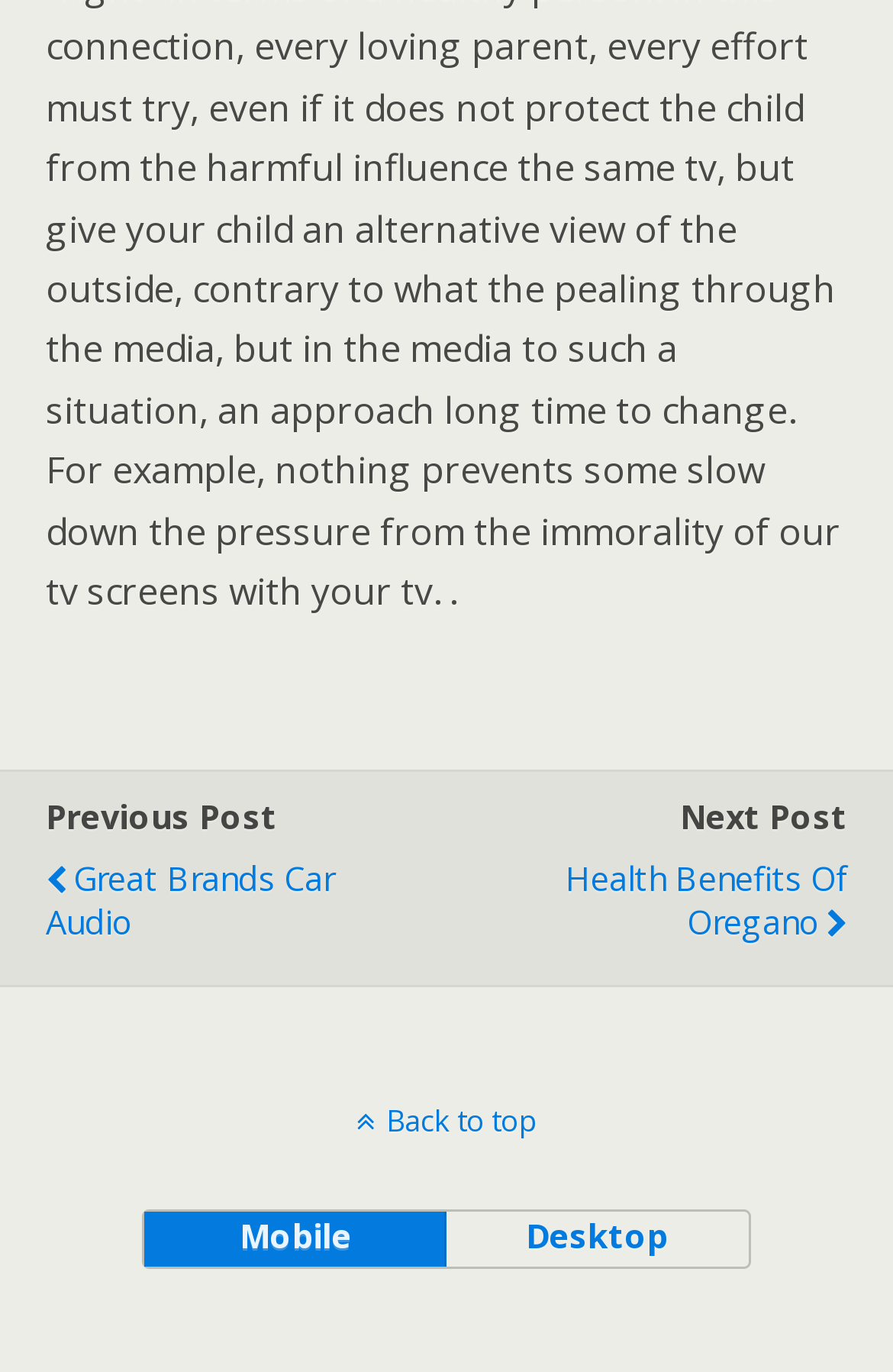How many buttons are there at the bottom?
Respond to the question with a single word or phrase according to the image.

2